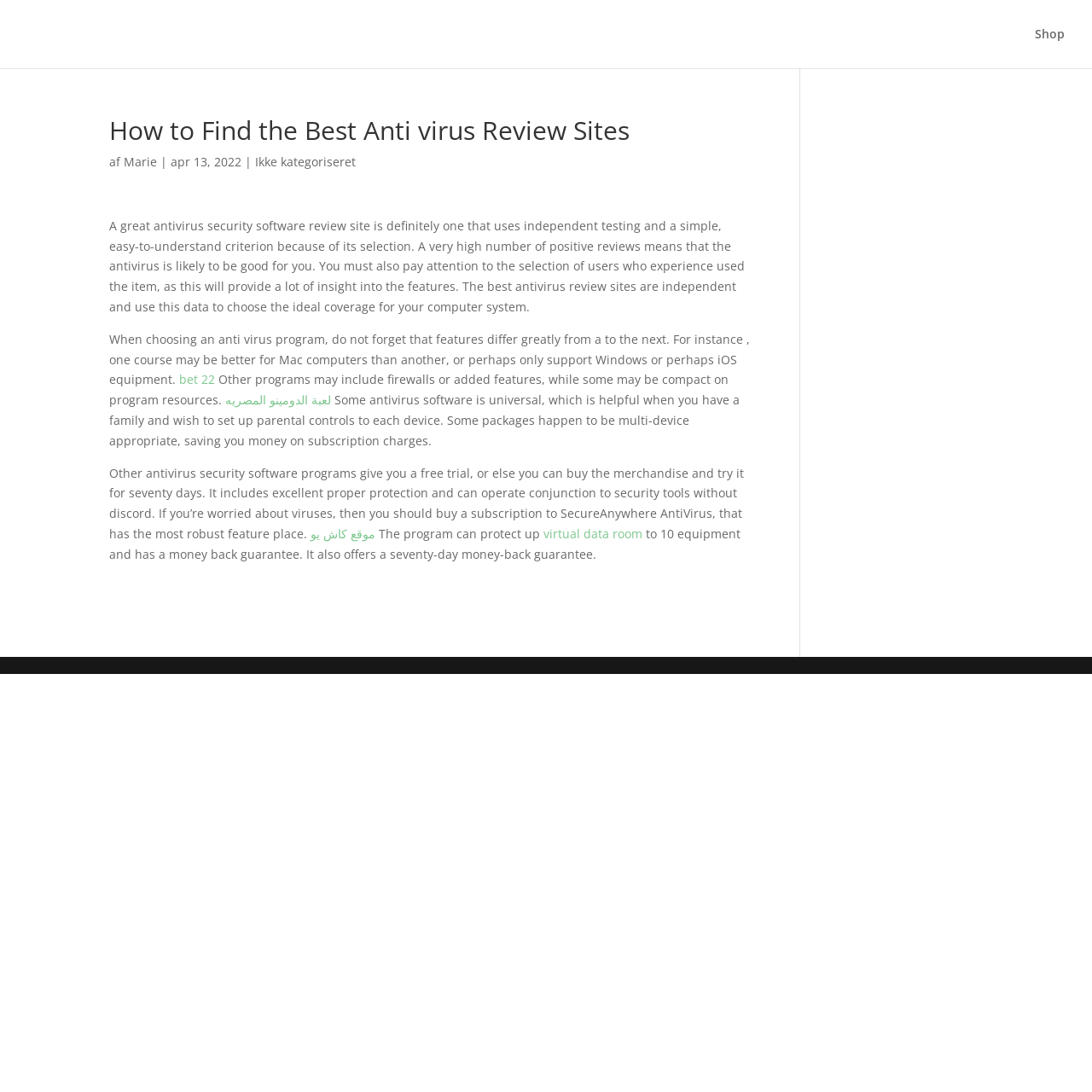What is the benefit of multi-device compatible antivirus software?
Refer to the screenshot and answer in one word or phrase.

Saving money on subscription charges